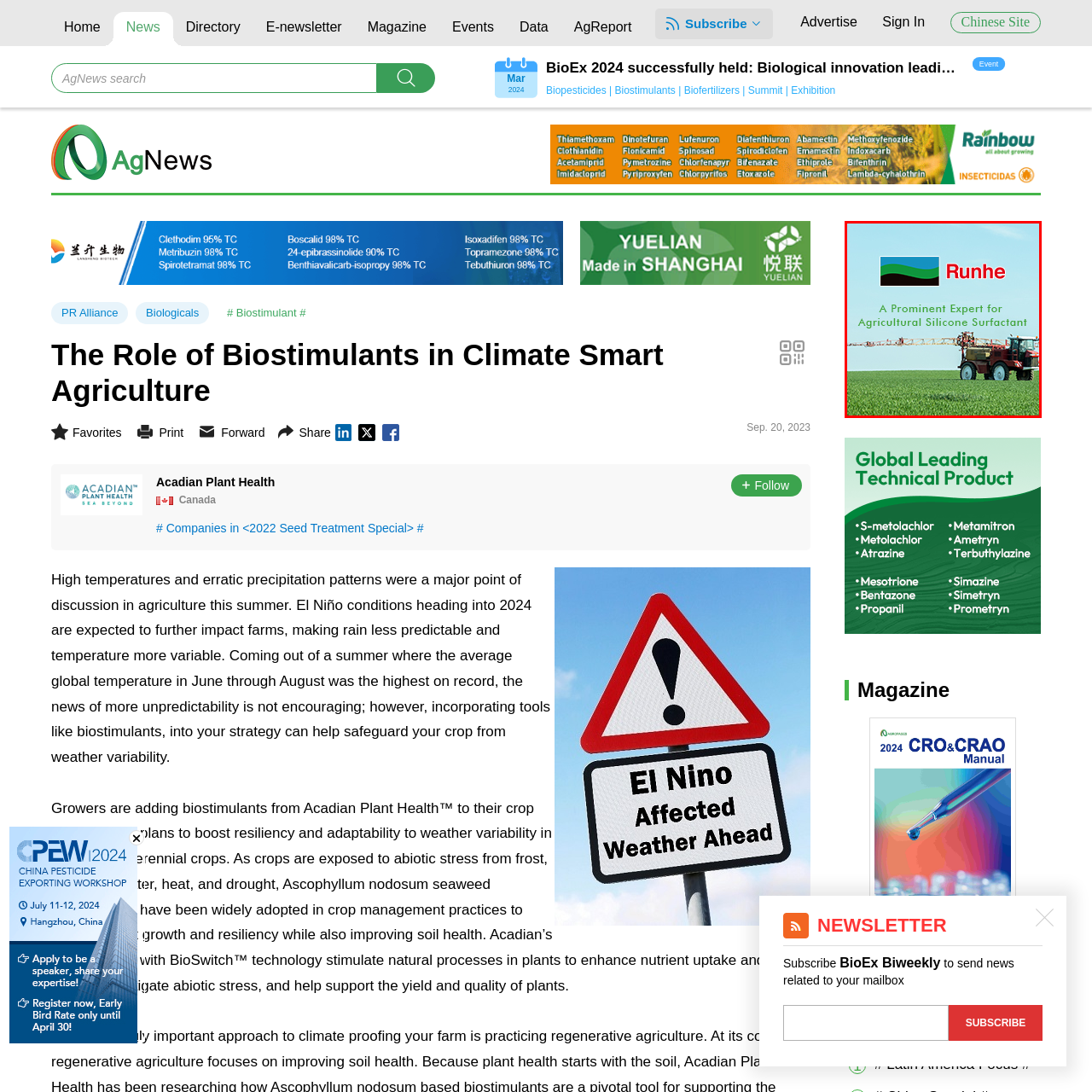Look closely at the zone within the orange frame and give a detailed answer to the following question, grounding your response on the visual details: 
What is the company's slogan?

The company's slogan is clearly stated above the tractor, accompanied by the company logo, which emphasizes their identity as a leading specialist in the field of agricultural silicone surfactants.